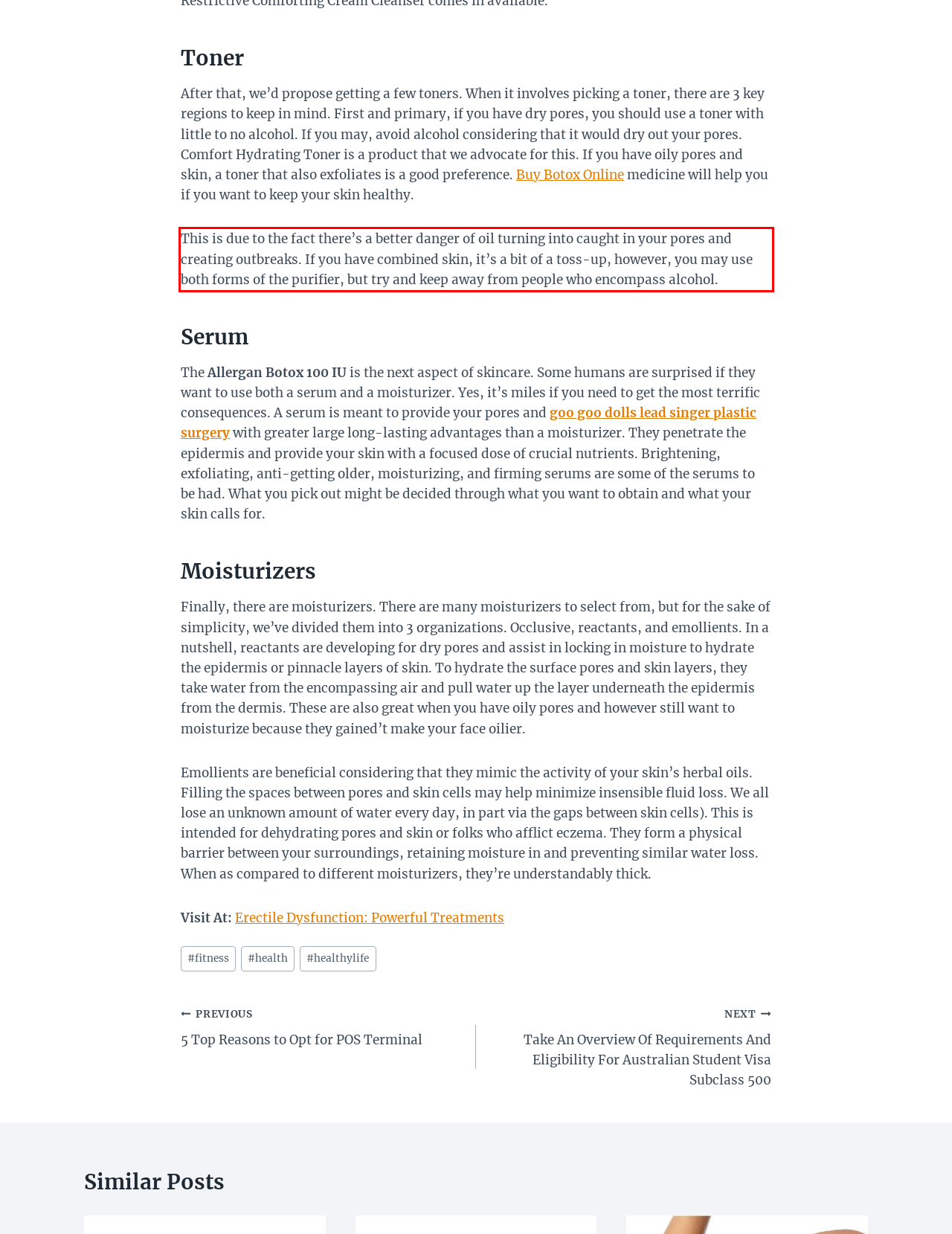From the provided screenshot, extract the text content that is enclosed within the red bounding box.

This is due to the fact there’s a better danger of oil turning into caught in your pores and creating outbreaks. If you have combined skin, it’s a bit of a toss-up, however, you may use both forms of the purifier, but try and keep away from people who encompass alcohol.